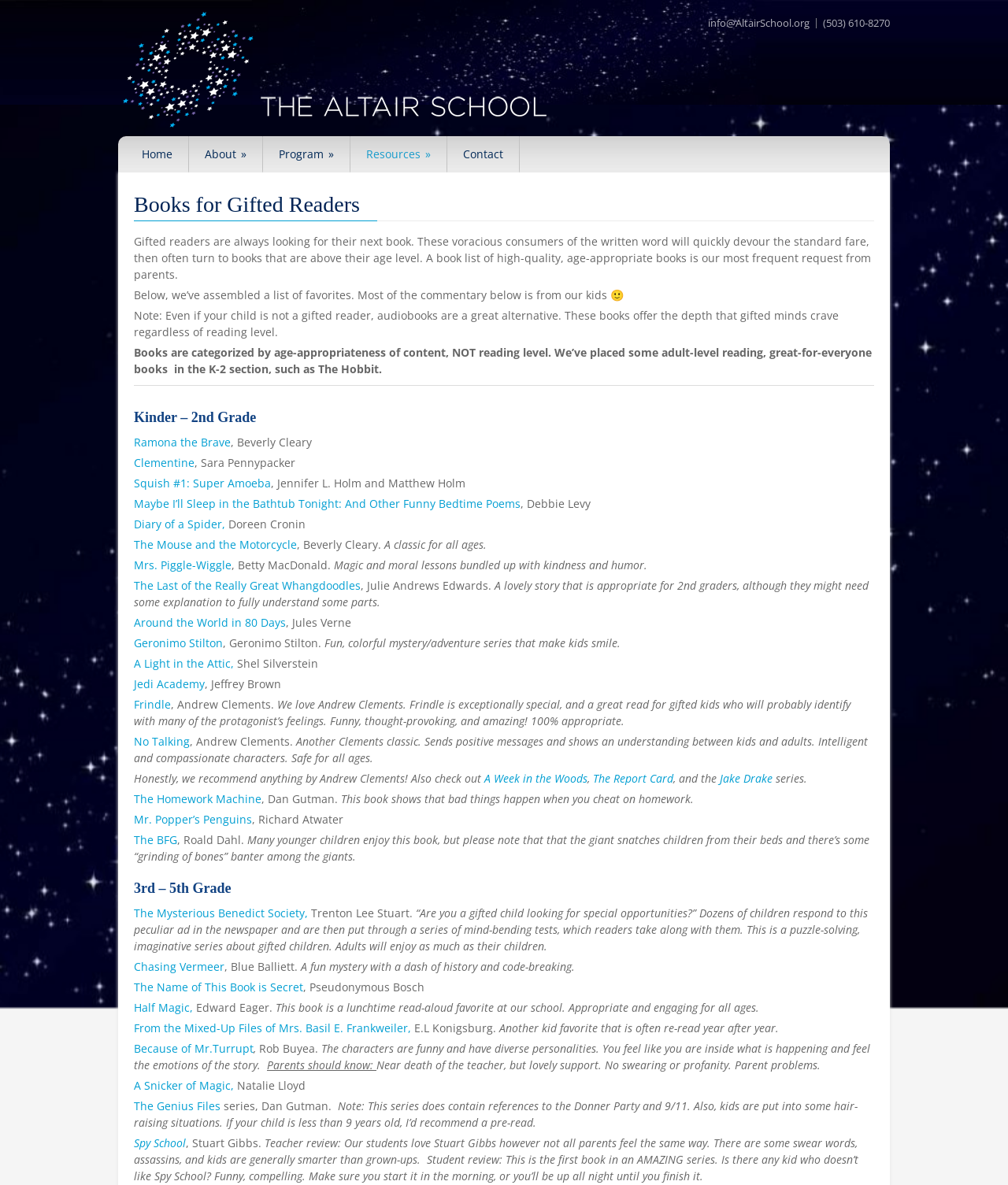Locate the bounding box coordinates of the element that needs to be clicked to carry out the instruction: "Click the 'Mrs. Piggle-Wiggle' book link". The coordinates should be given as four float numbers ranging from 0 to 1, i.e., [left, top, right, bottom].

[0.133, 0.47, 0.23, 0.483]